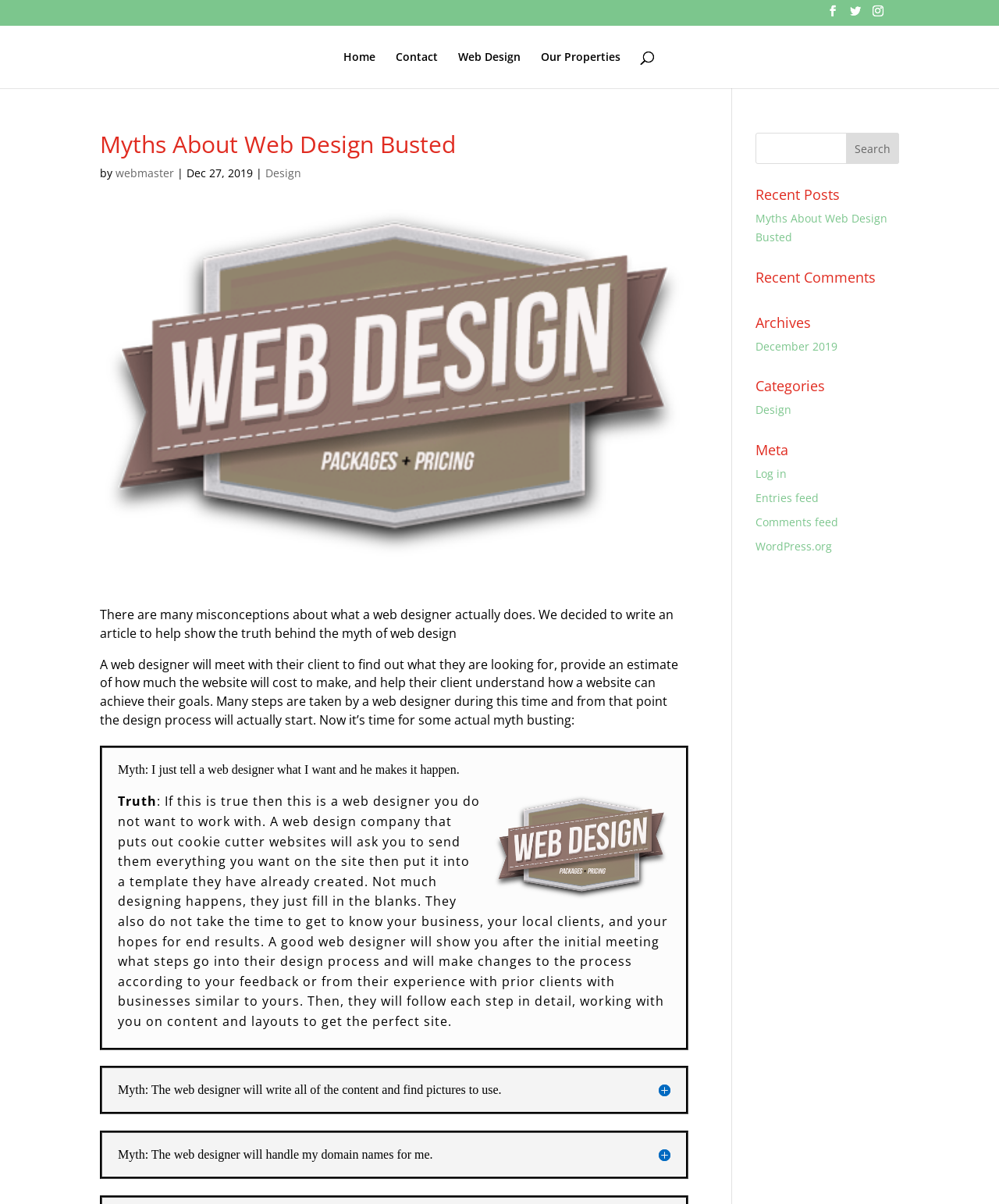Provide the bounding box coordinates of the HTML element described as: "Design". The bounding box coordinates should be four float numbers between 0 and 1, i.e., [left, top, right, bottom].

[0.266, 0.137, 0.302, 0.15]